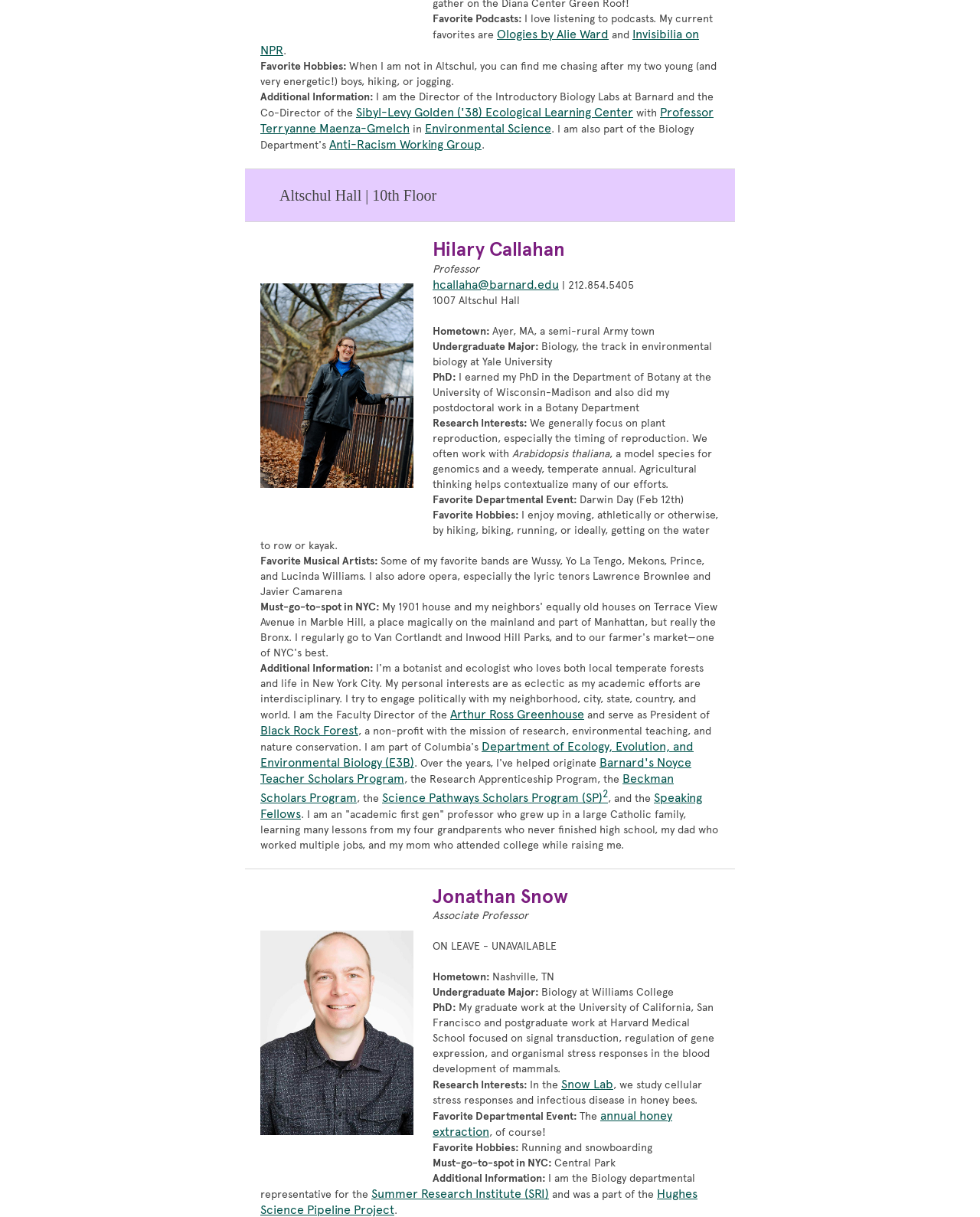Using the provided description Summer Research Institute (SRI), find the bounding box coordinates for the UI element. Provide the coordinates in (top-left x, top-left y, bottom-right x, bottom-right y) format, ensuring all values are between 0 and 1.

[0.379, 0.975, 0.56, 0.987]